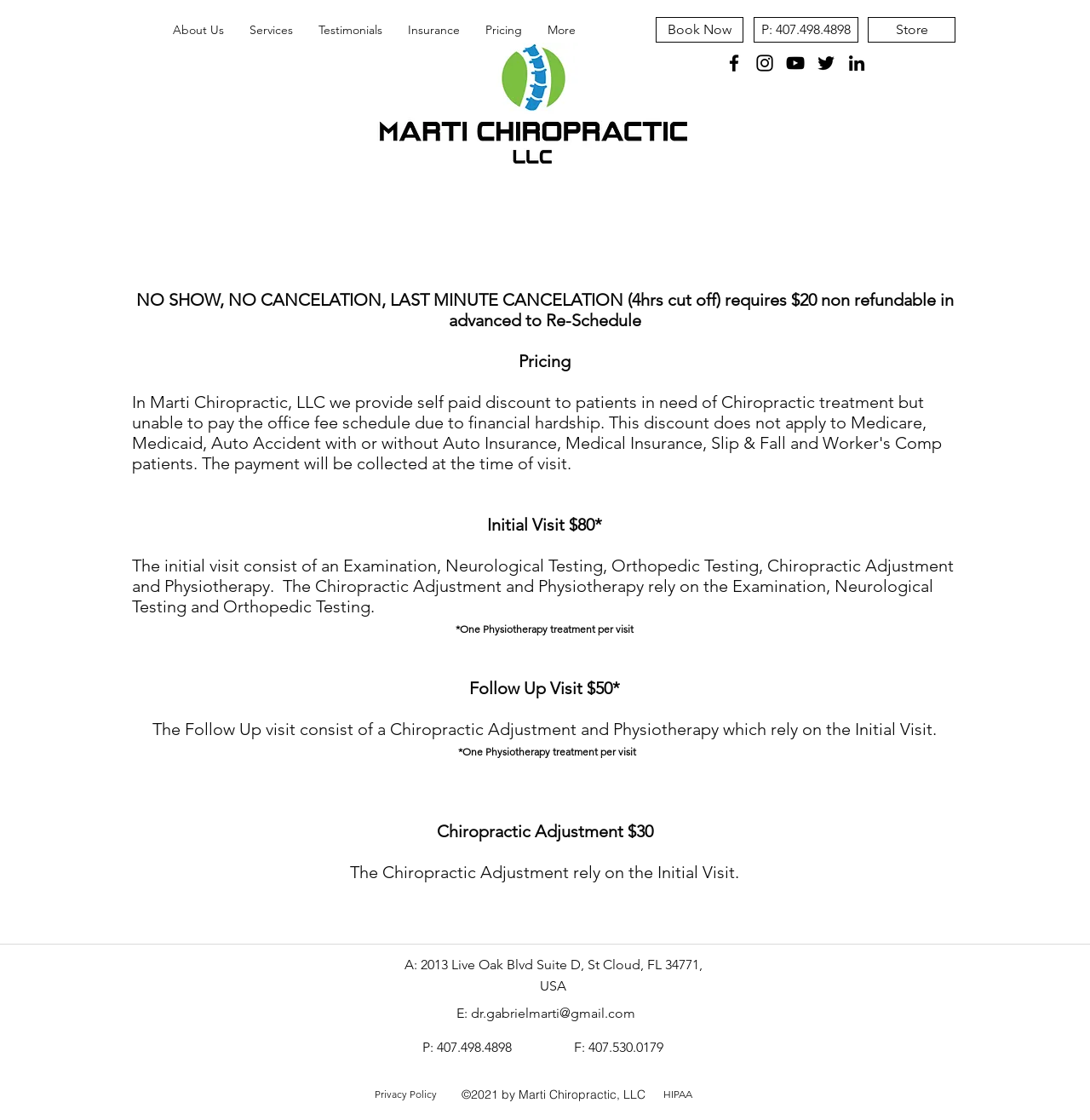Please determine the bounding box coordinates for the UI element described here. Use the format (top-left x, top-left y, bottom-right x, bottom-right y) with values bounded between 0 and 1: Book Now

[0.602, 0.015, 0.682, 0.038]